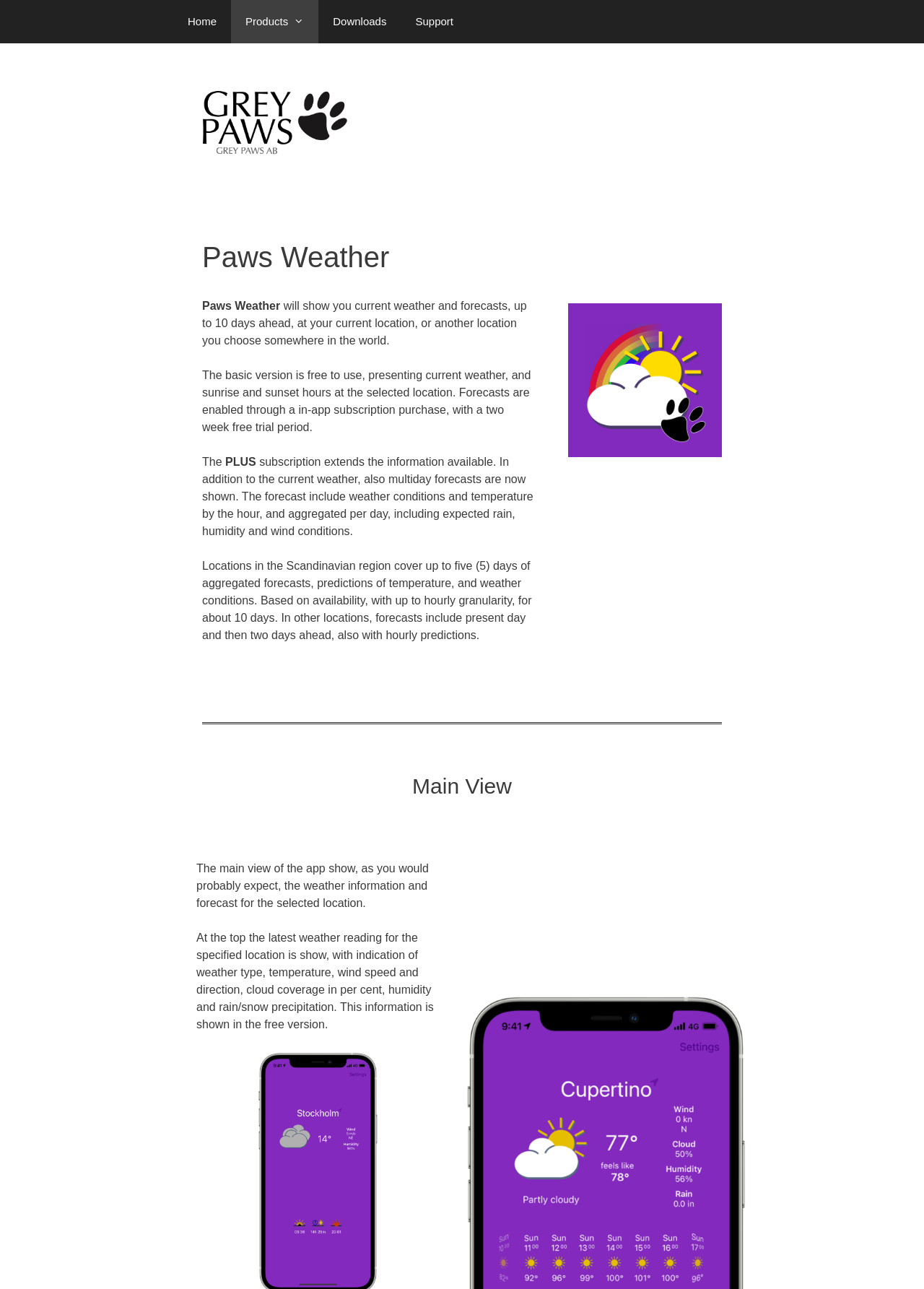Explain the contents of the webpage comprehensively.

The webpage is a promotional page for a weather forecast app called "Paws Weather" for iPhone and iOS devices. At the top, there is a navigation bar with four links: "Home", "Products", "Downloads", and "Support". Below the navigation bar, there is a banner section with a link to "Grey Paws" accompanied by an image.

The main content of the page is divided into sections. The first section has a heading "Paws Weather" and describes the app's functionality, stating that it provides current weather and forecasts up to 10 days ahead for the user's current location or a chosen location worldwide. There are two paragraphs of text explaining the features of the basic free version and the extended features available through an in-app subscription purchase.

Below this section, there is a "PLUS" subscription section that highlights the additional features available, including multiday forecasts, weather conditions, and temperature by the hour. This section also mentions the availability of forecasts for locations in the Scandinavian region.

Further down, there is a figure, followed by a horizontal separator, and then a section with a heading "Main View". This section describes the main view of the app, which displays weather information and forecasts for the selected location. There are two paragraphs of text explaining the layout of the main view, including the display of the latest weather reading, weather type, temperature, wind speed, and other details.

Overall, the webpage provides a detailed overview of the Paws Weather app, its features, and its functionality.